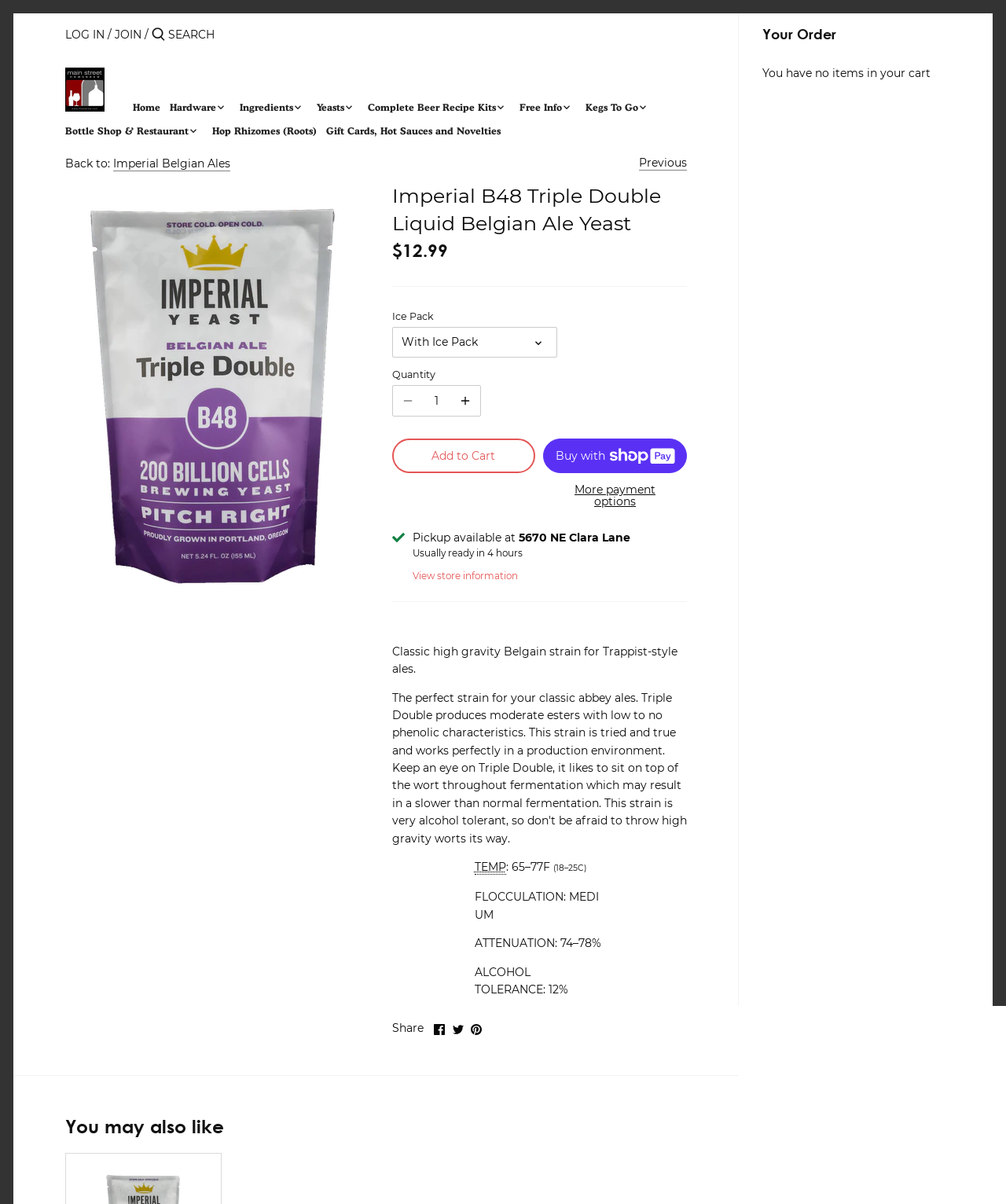Indicate the bounding box coordinates of the element that must be clicked to execute the instruction: "Add the yeast to your cart". The coordinates should be given as four float numbers between 0 and 1, i.e., [left, top, right, bottom].

[0.389, 0.364, 0.532, 0.393]